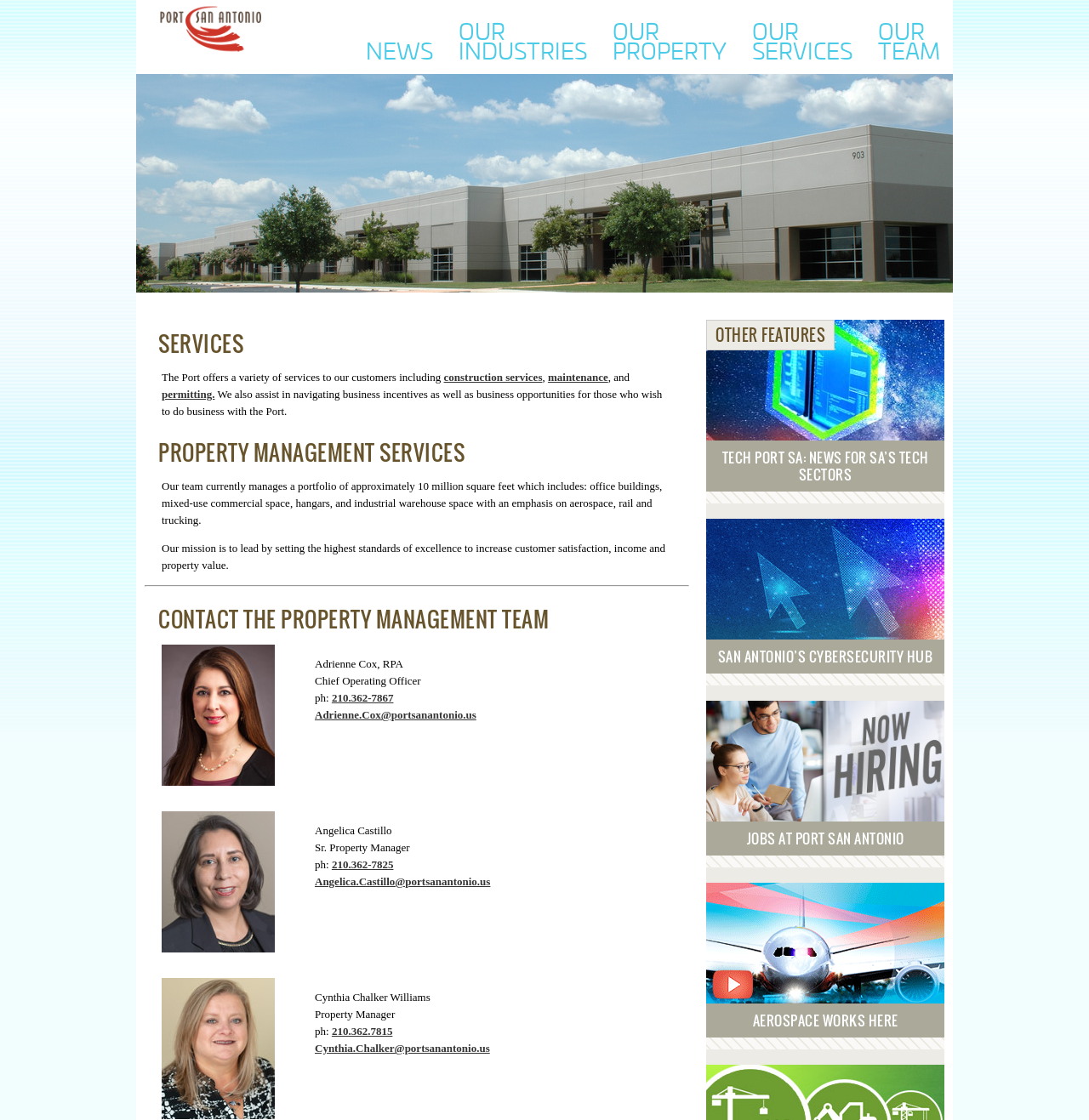Could you locate the bounding box coordinates for the section that should be clicked to accomplish this task: "Contact Adrienne Cox, RPA".

[0.289, 0.617, 0.361, 0.629]